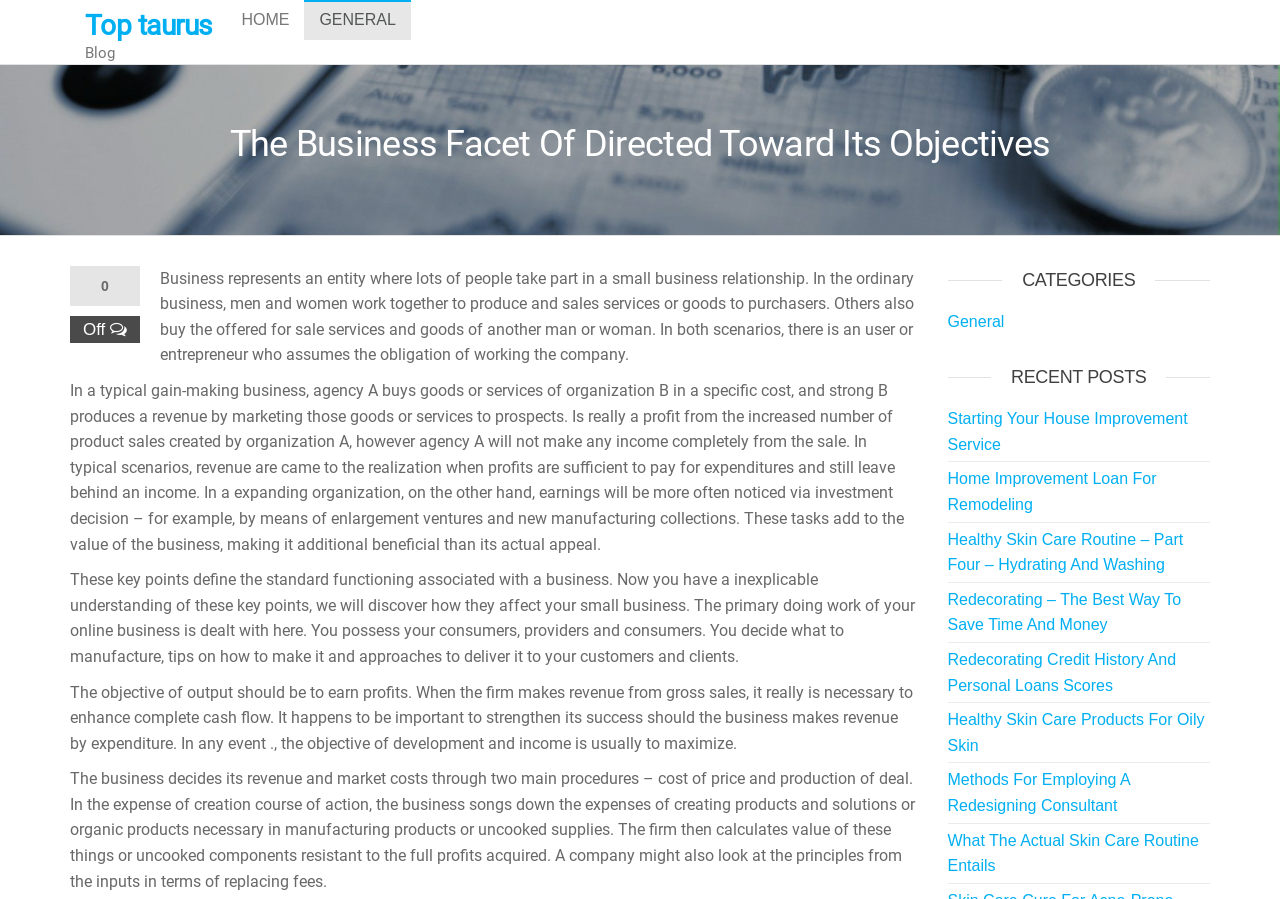What is the title of the latest post on this webpage?
Please answer the question with as much detail as possible using the screenshot.

The webpage does not provide a clear indication of the latest post, as the 'RECENT POSTS' section lists multiple posts without specifying which one is the latest.